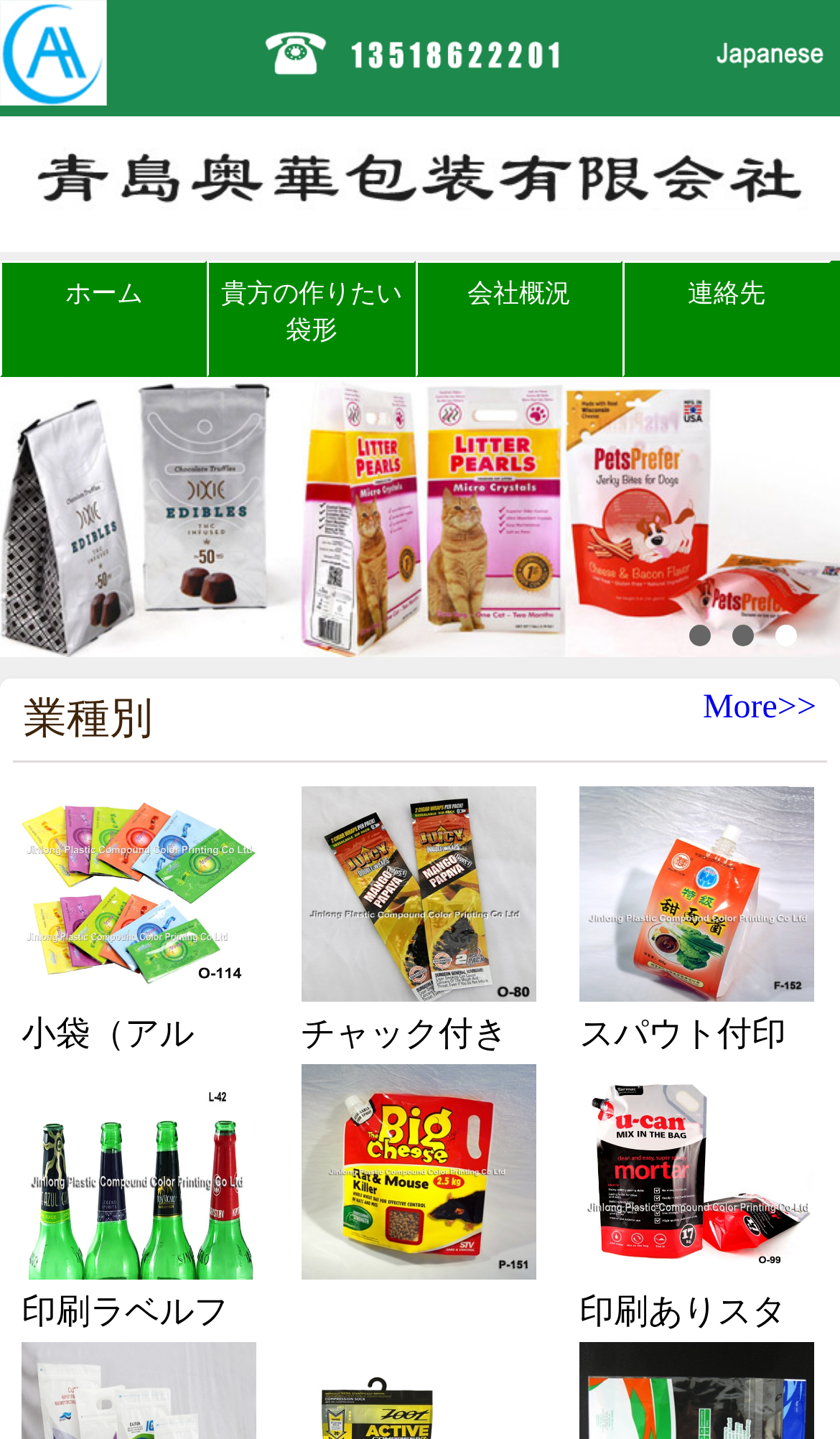Describe all the visual and textual components of the webpage comprehensively.

The webpage is about 青島奥華包装有限会社, a company that specializes in packaging. At the top of the page, there is a large image that spans the entire width of the page. Below the image, there are three links aligned horizontally, taking up the full width of the page. 

Further down, there is a prominent link with the company name "青島奥華包装有限会社" that is accompanied by a smaller image. Below this, there are four links arranged horizontally, labeled "ホーム", "貴方の作りたい袋形", "会社概況", and "連絡先", which likely represent the main navigation menu of the website.

The main content of the page is divided into sections, each featuring a heading, an image, and a brief description. There are six sections in total, each showcasing a different type of packaging product, including small bags, zipper bags, pouches with nozzles, heat shrink sleeves, spout pouches, and plastic bags. Each section has a link to more information, accompanied by a descriptive text and an image of the product.

At the bottom of the page, there is a horizontal link that spans the full width of the page, and below it, there is a section with a heading "業種別 More>>", which suggests that there are more products or categories to explore.